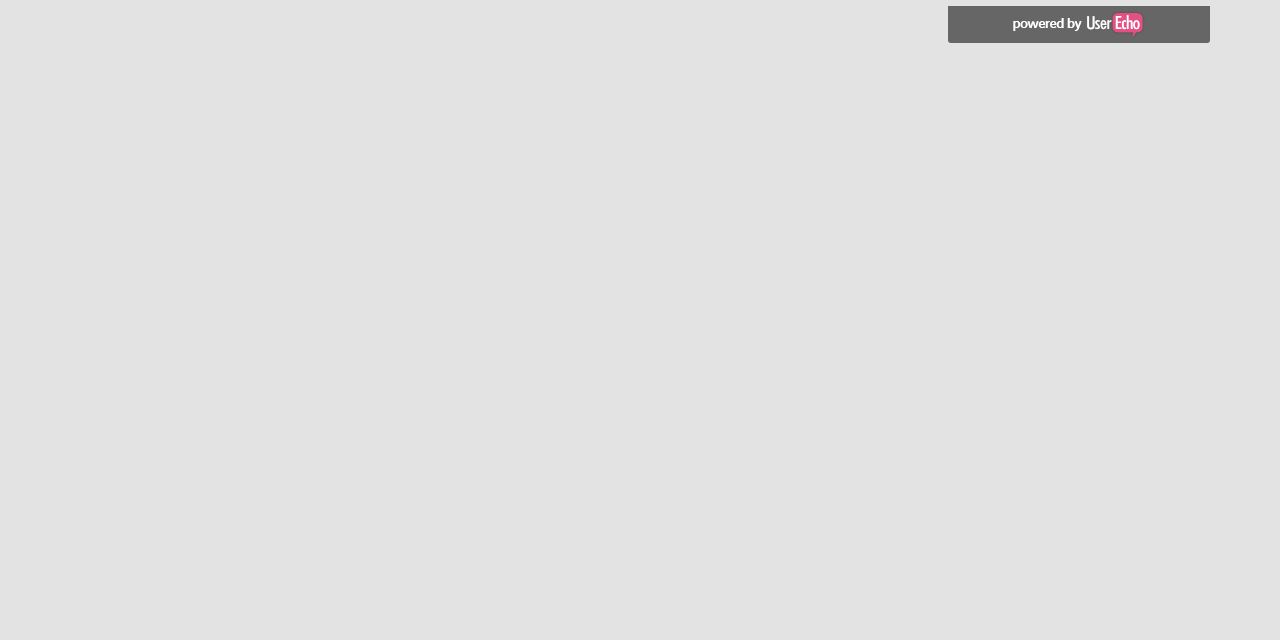Identify and provide the bounding box coordinates of the UI element described: "alt="Powered by UserEcho"". The coordinates should be formatted as [left, top, right, bottom], with each number being a float between 0 and 1.

[0.744, 0.017, 0.941, 0.059]